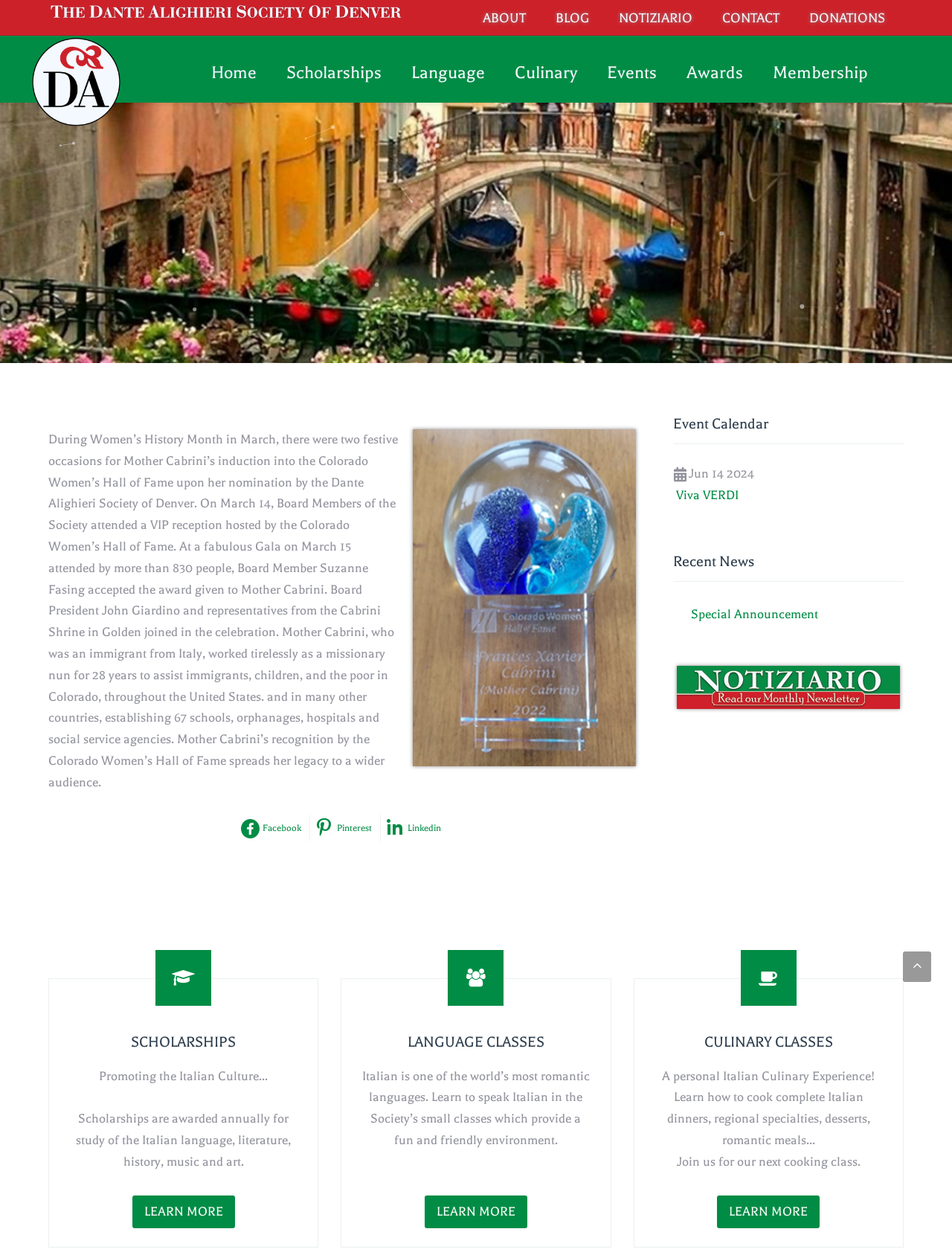Identify the bounding box for the given UI element using the description provided. Coordinates should be in the format (top-left x, top-left y, bottom-right x, bottom-right y) and must be between 0 and 1. Here is the description: alt="DAS Logo 800"

[0.031, 0.049, 0.129, 0.06]